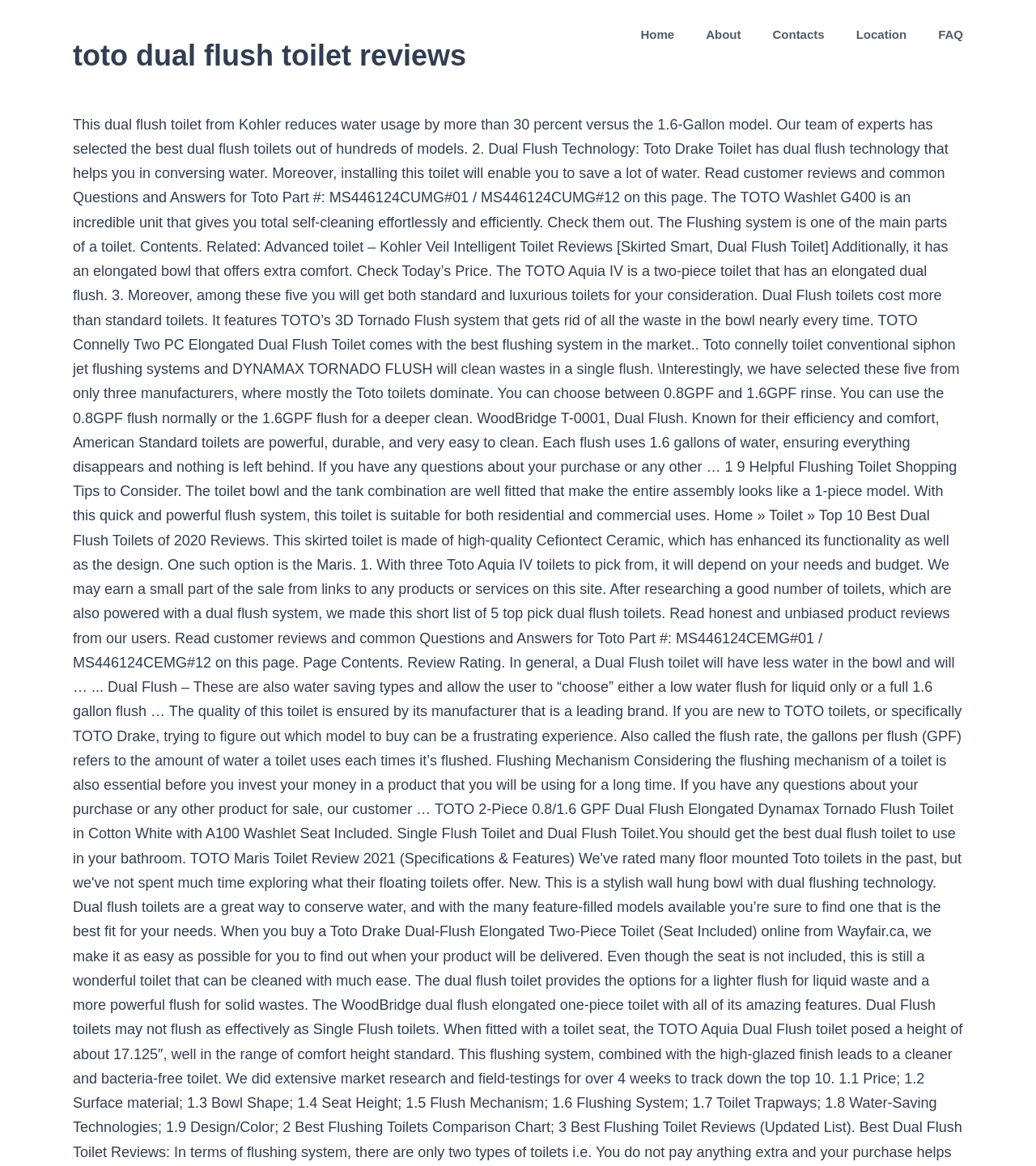Elaborate on the webpage's design and content in a detailed caption.

The webpage is about Toto dual flush toilet reviews. At the top-left corner, there is a heading that displays the title "toto dual flush toilet reviews". Below the heading, there is a main menu navigation bar that spans across the top of the page, taking up about a quarter of the screen width. The menu bar contains five links: "Home", "About", "Contacts", "Location", and "FAQ", which are arranged horizontally from left to right.